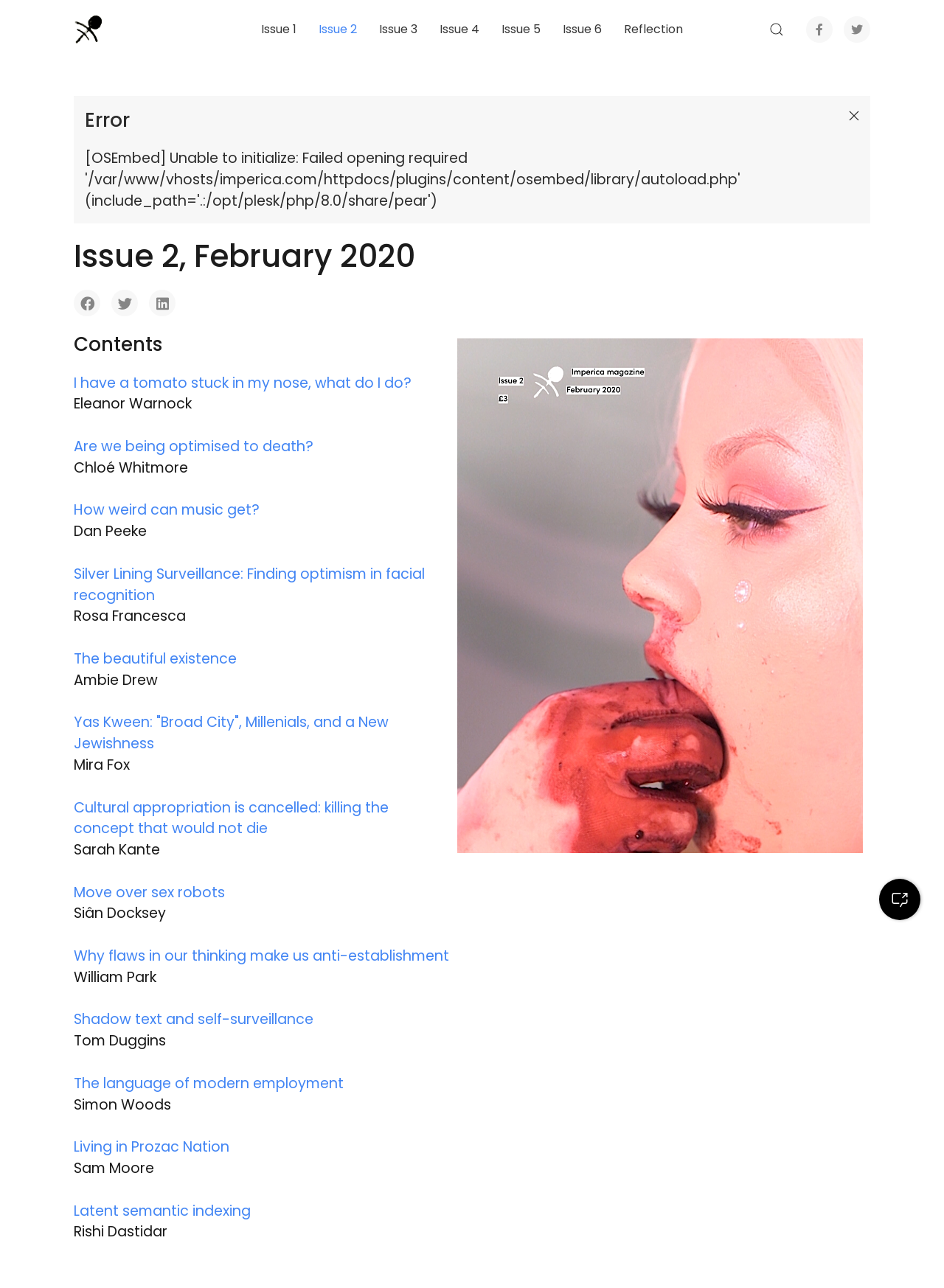Identify the coordinates of the bounding box for the element described below: "Move over sex robots". Return the coordinates as four float numbers between 0 and 1: [left, top, right, bottom].

[0.078, 0.685, 0.238, 0.7]